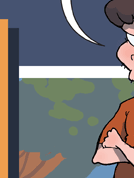Use a single word or phrase to answer the question: 
What is the name of the storyline or character associated with this illustration?

Elliott